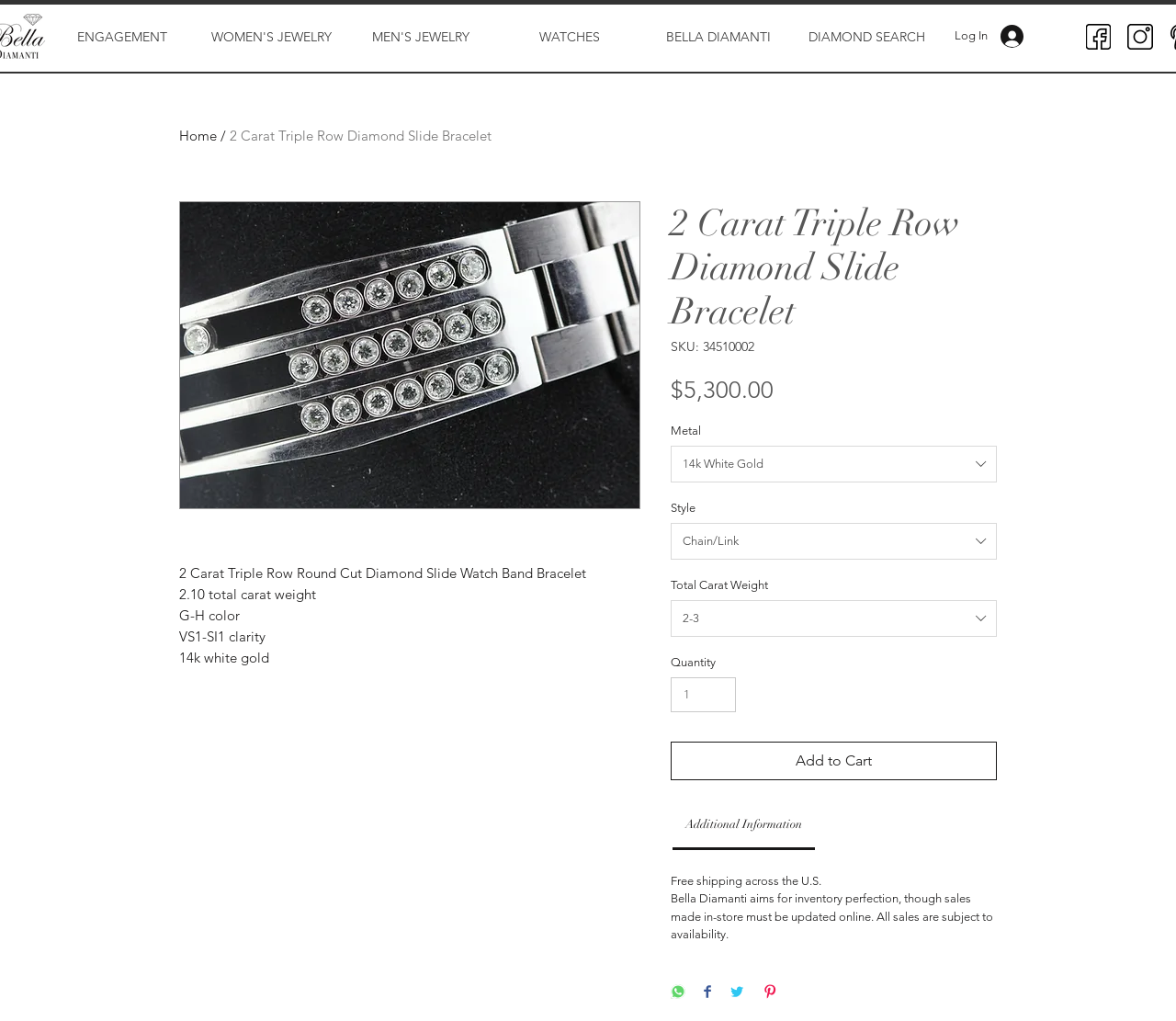What is the minimum quantity that can be ordered?
Using the image, provide a concise answer in one word or a short phrase.

1